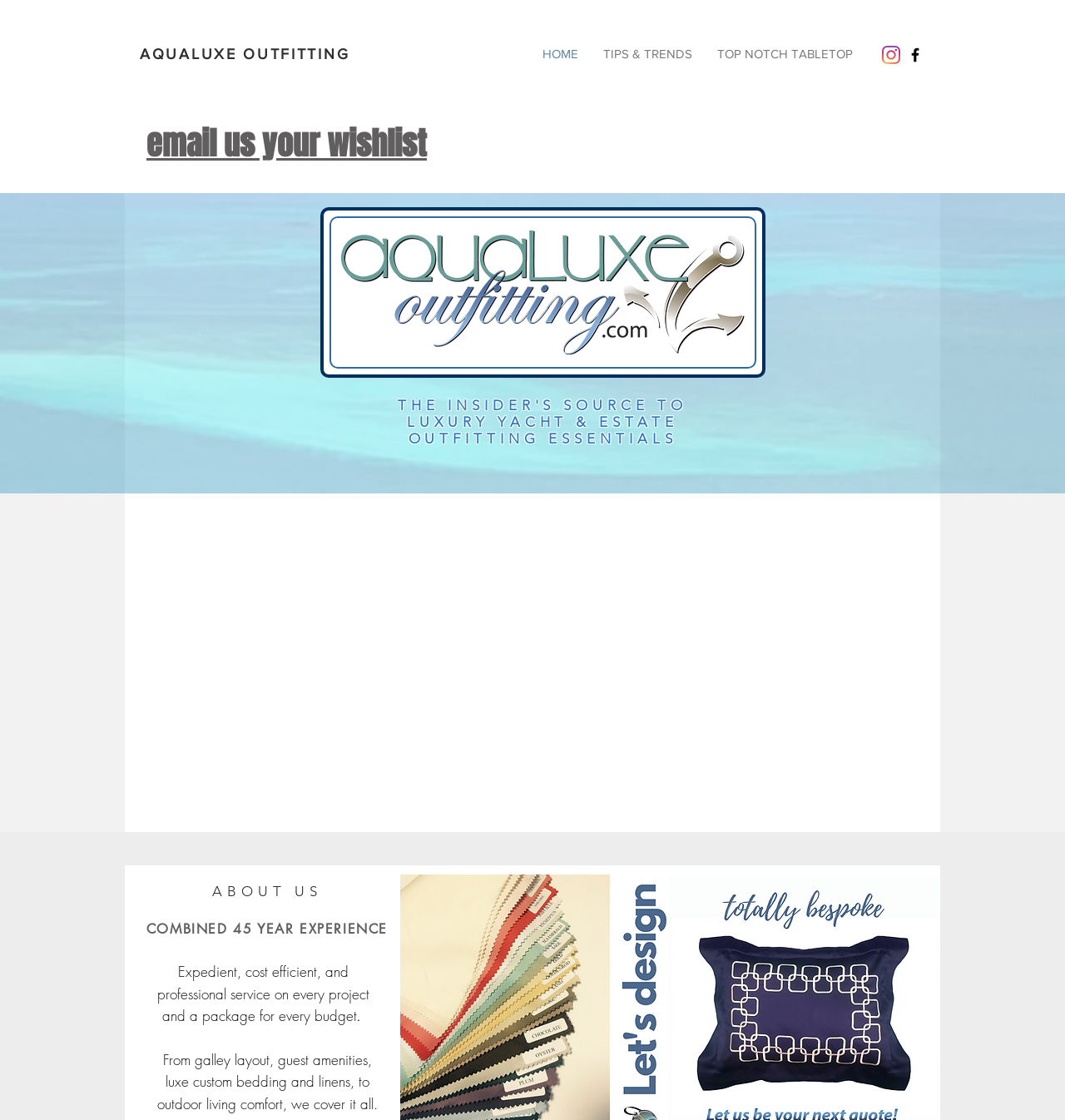Please provide a comprehensive response to the question based on the details in the image: How many social media links are there?

In the social bar section, there are two links, one to Instagram and one to Facebook, which can be identified by their corresponding image icons.